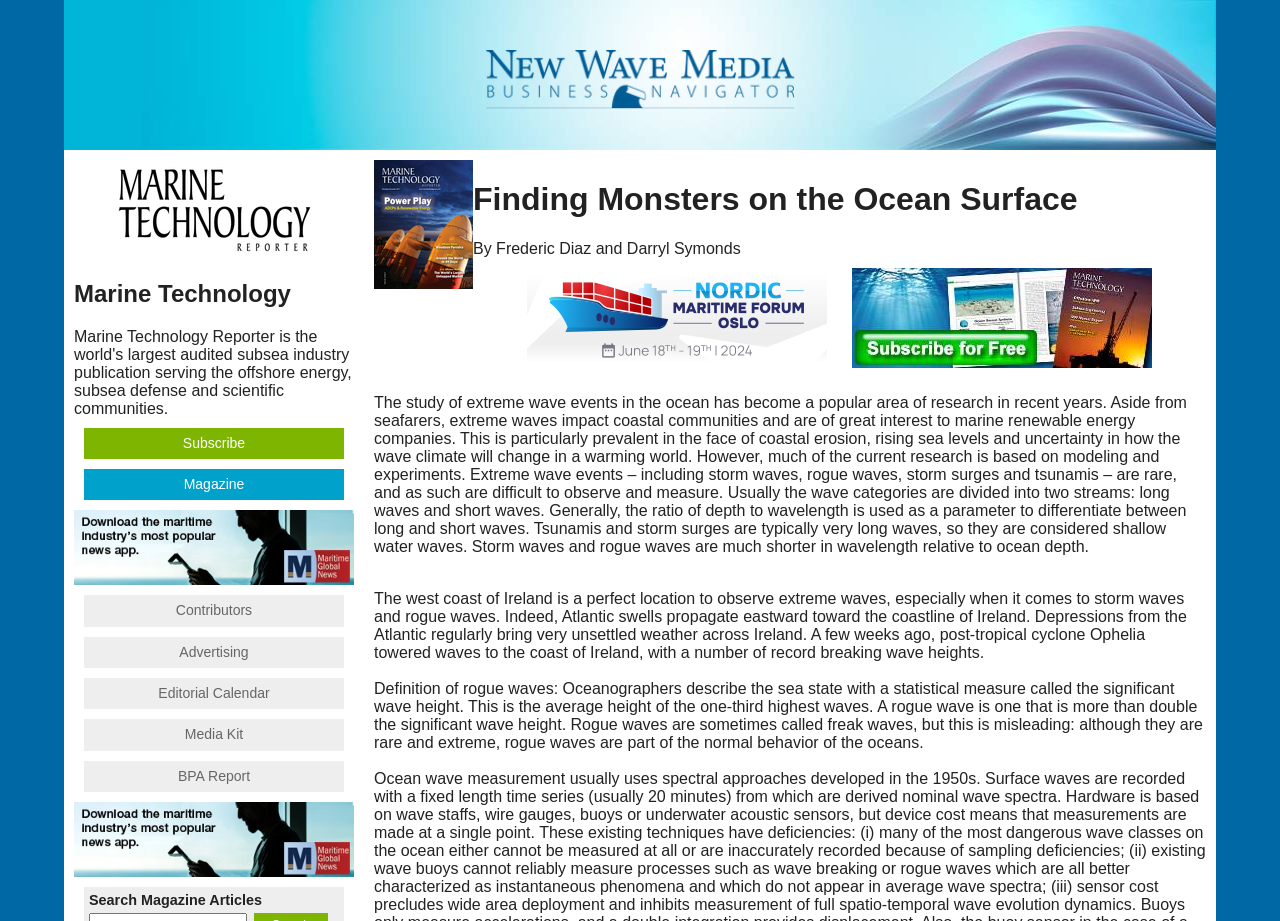Can you locate the main headline on this webpage and provide its text content?

Finding Monsters on the Ocean Surface